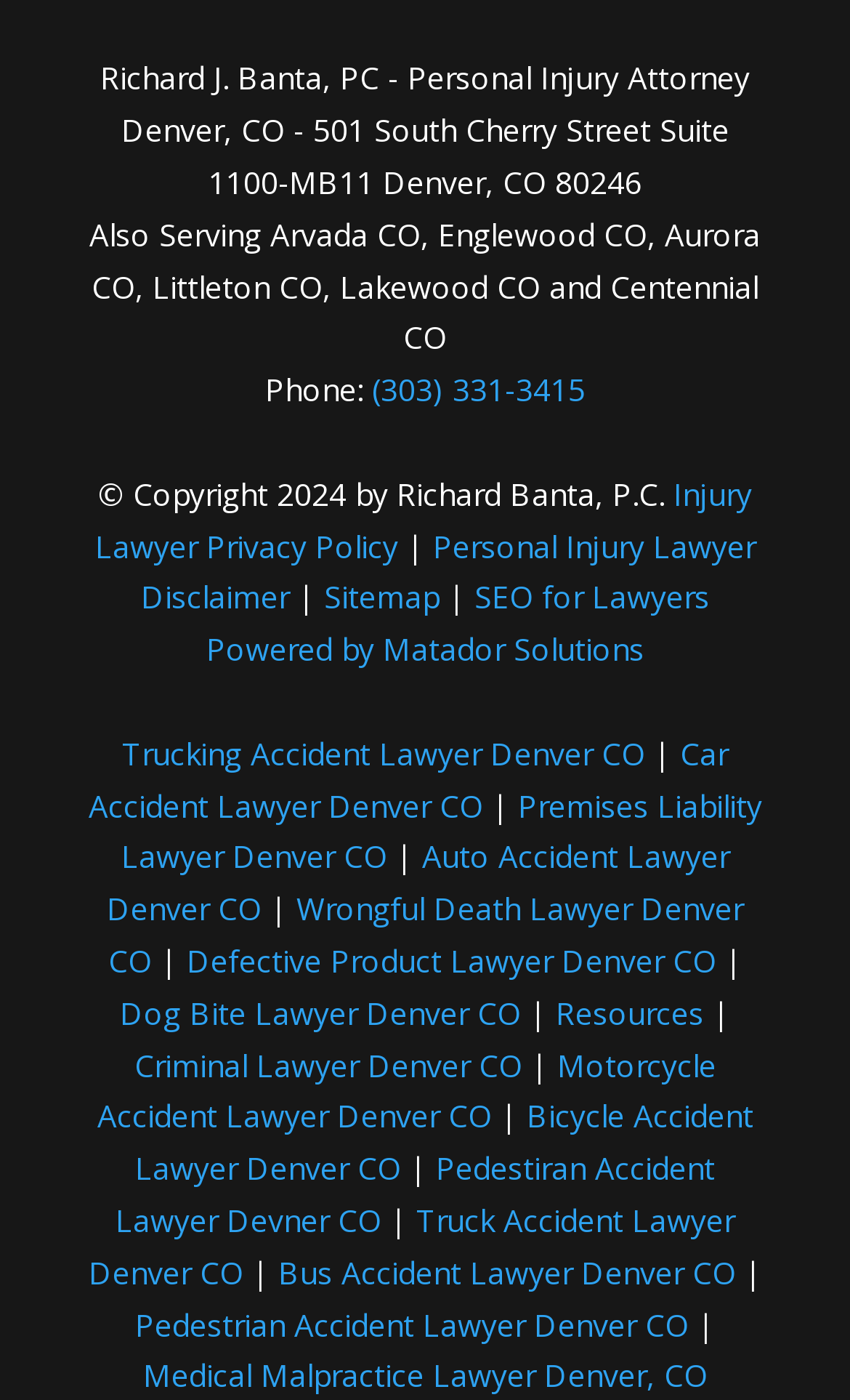Please find the bounding box coordinates of the section that needs to be clicked to achieve this instruction: "Get resources".

[0.654, 0.708, 0.828, 0.738]